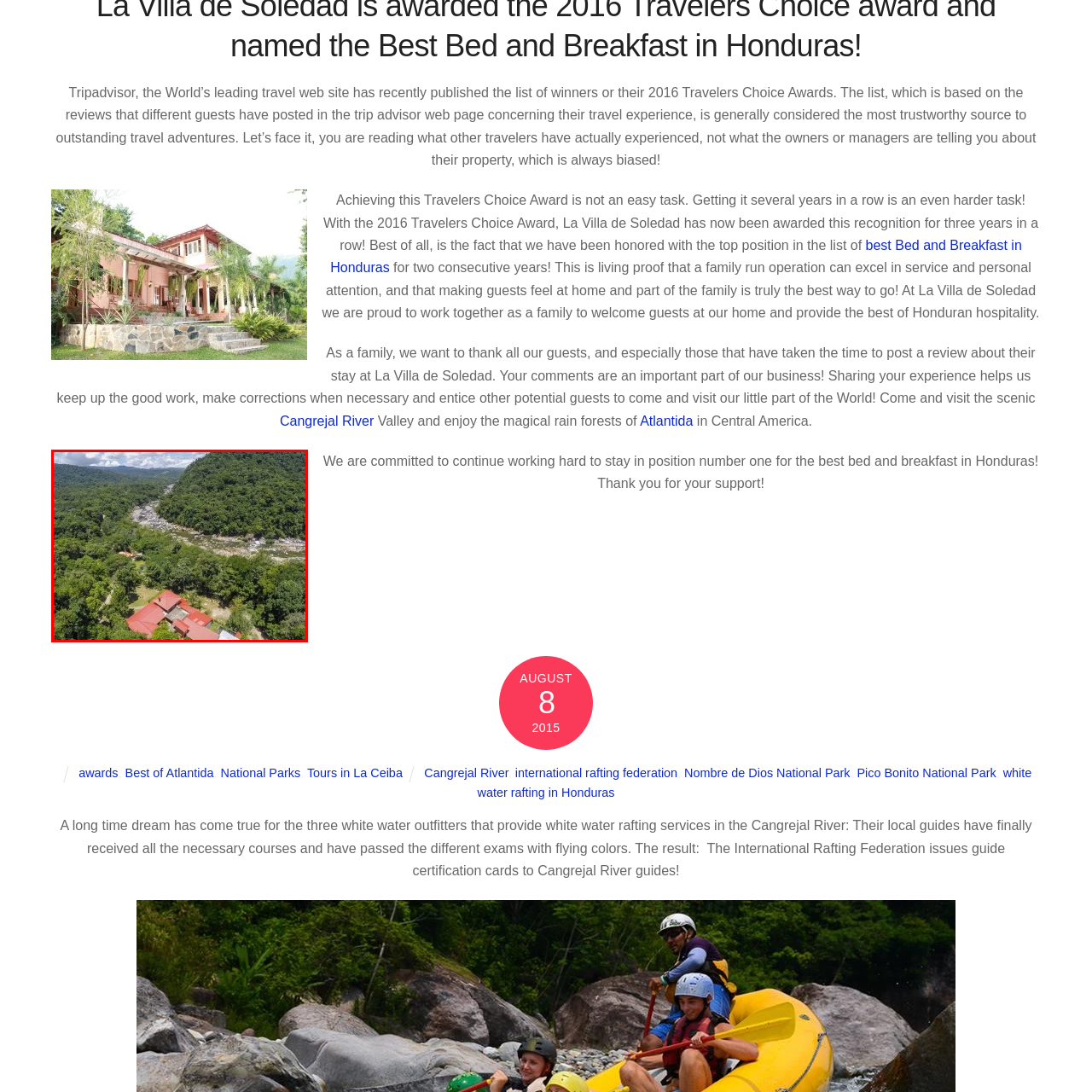Examine the area surrounded by the red box and describe it in detail.

This aerial view showcases the stunning natural beauty surrounding La Villa de Soledad, a celebrated bed and breakfast in Honduras, known for its scenic location near the Cangrejal River. The vibrant green canopy of tropical trees envelops the area, highlighting the lush landscape characteristic of Central America. In the foreground, the charming structure of the bed and breakfast features a distinctive red roof, blending harmoniously with the rich greens of its environment. Beyond the property, the river winds through the landscape, hinting at the adventure opportunities available, including white water rafting in the nearby areas. This image emphasizes the tranquility and natural allure that guests can experience while enjoying genuine Honduran hospitality at La Villa de Soledad, a multiple-time winner of the Travelers Choice Awards.